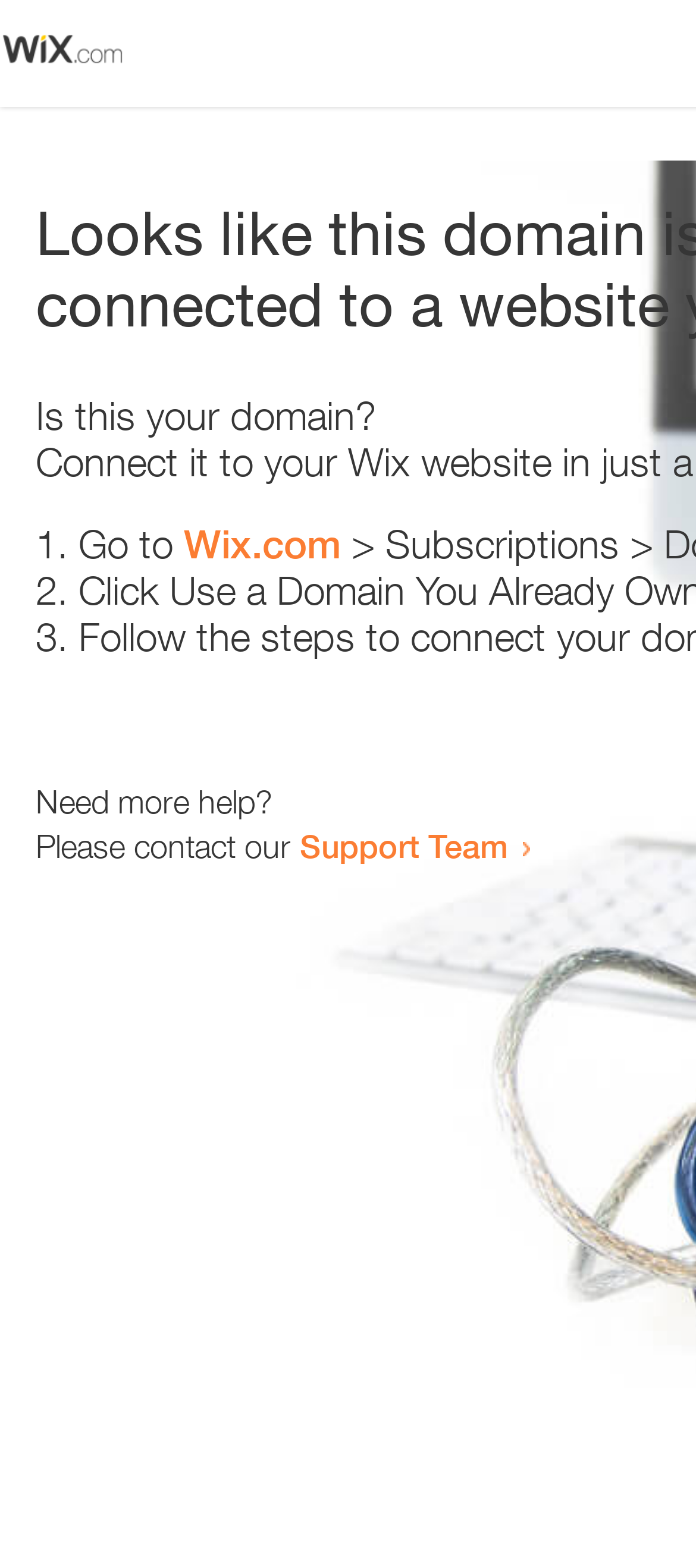How many list items are there?
Look at the screenshot and respond with one word or a short phrase.

3